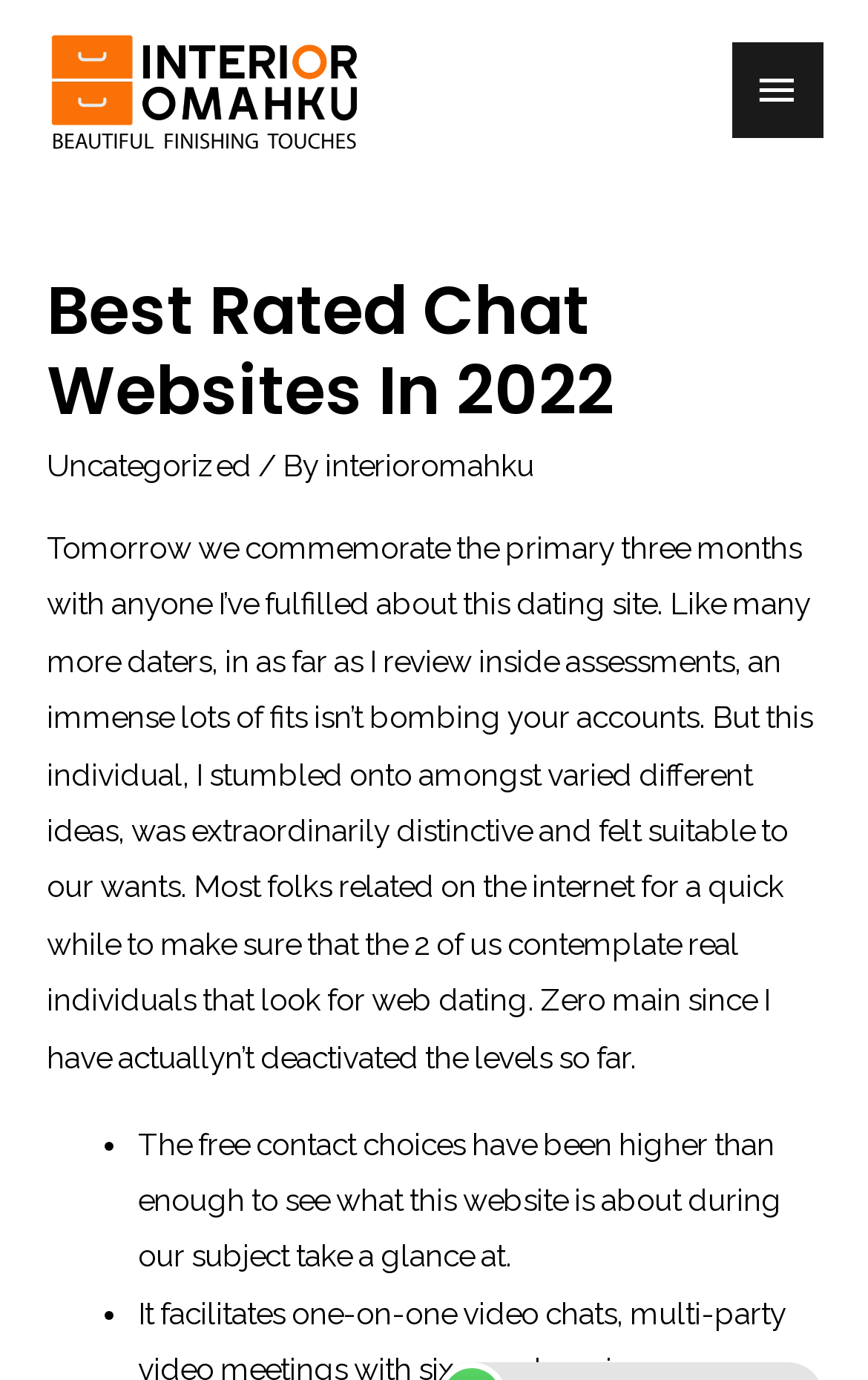Mark the bounding box of the element that matches the following description: "‘Twas a Green Street Holiday".

None